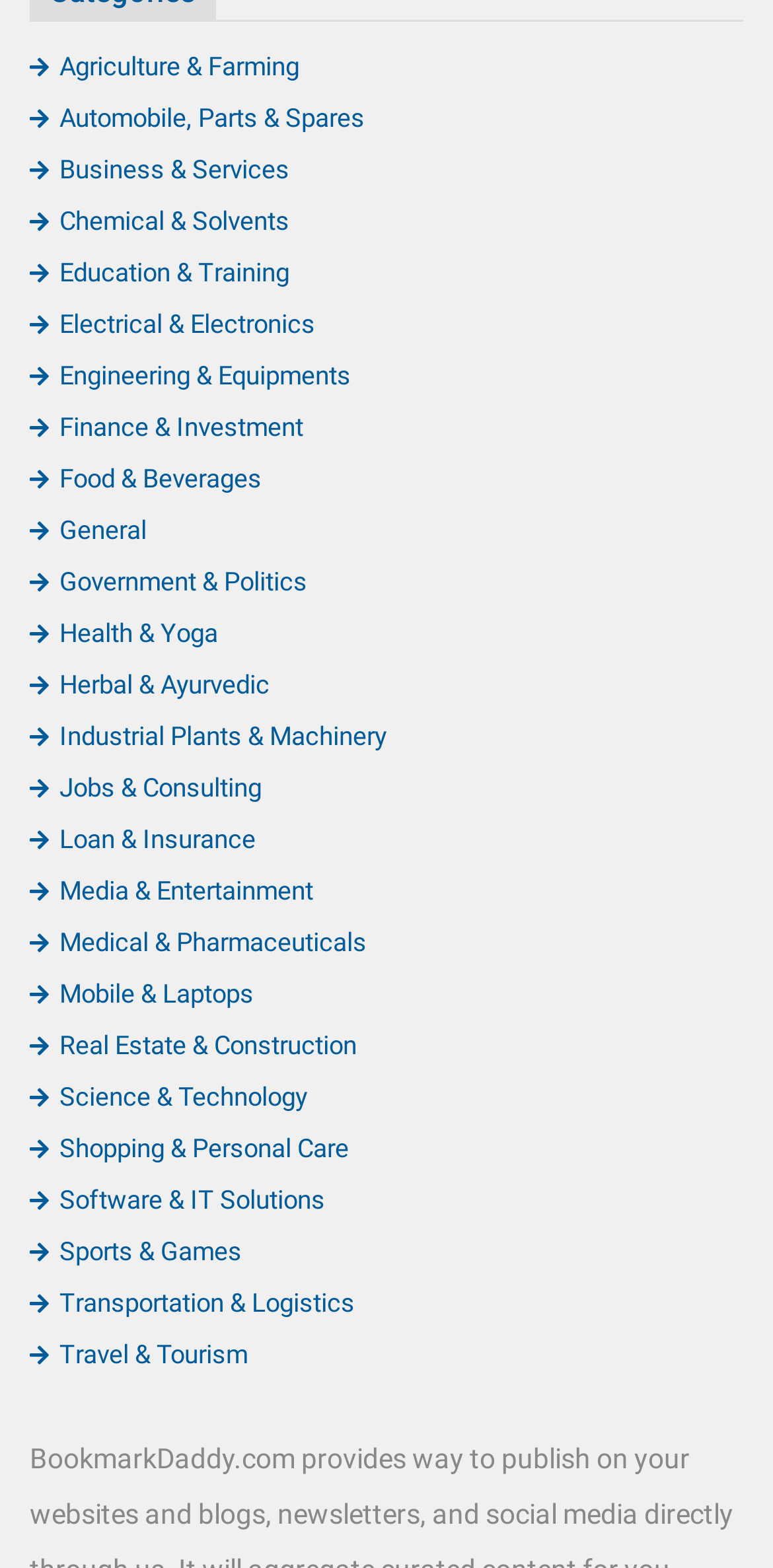Please reply with a single word or brief phrase to the question: 
Is there a category for Education on this webpage?

Yes